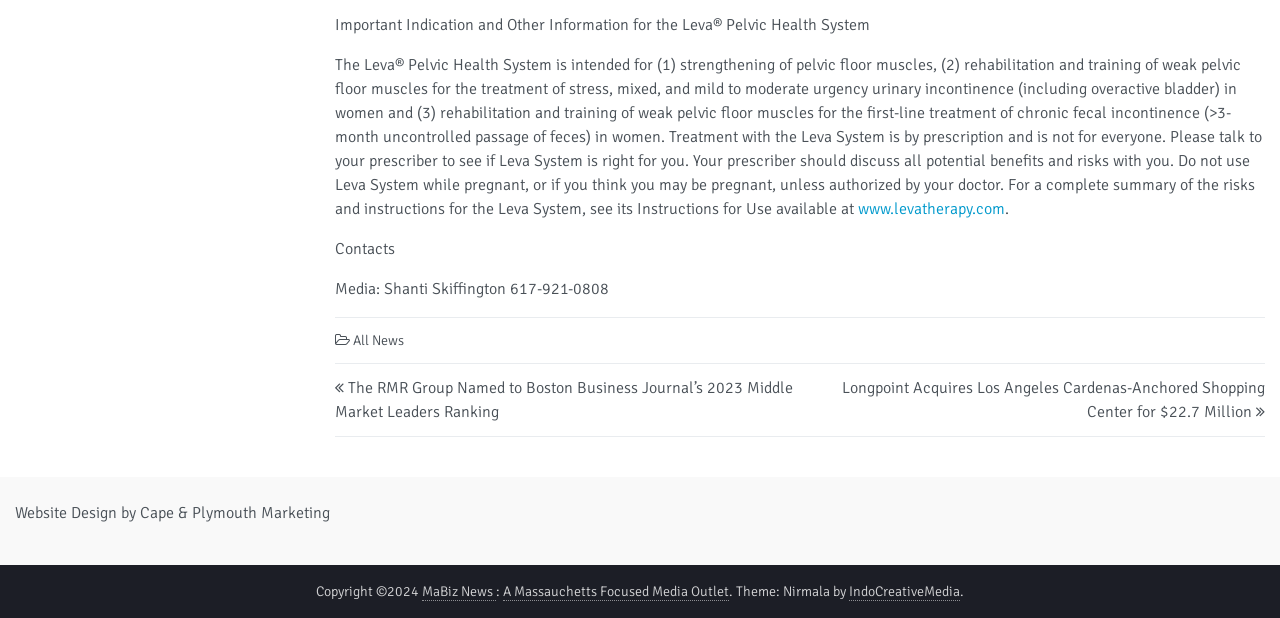For the given element description A Massauchetts Focused Media Outlet, determine the bounding box coordinates of the UI element. The coordinates should follow the format (top-left x, top-left y, bottom-right x, bottom-right y) and be within the range of 0 to 1.

[0.393, 0.943, 0.57, 0.972]